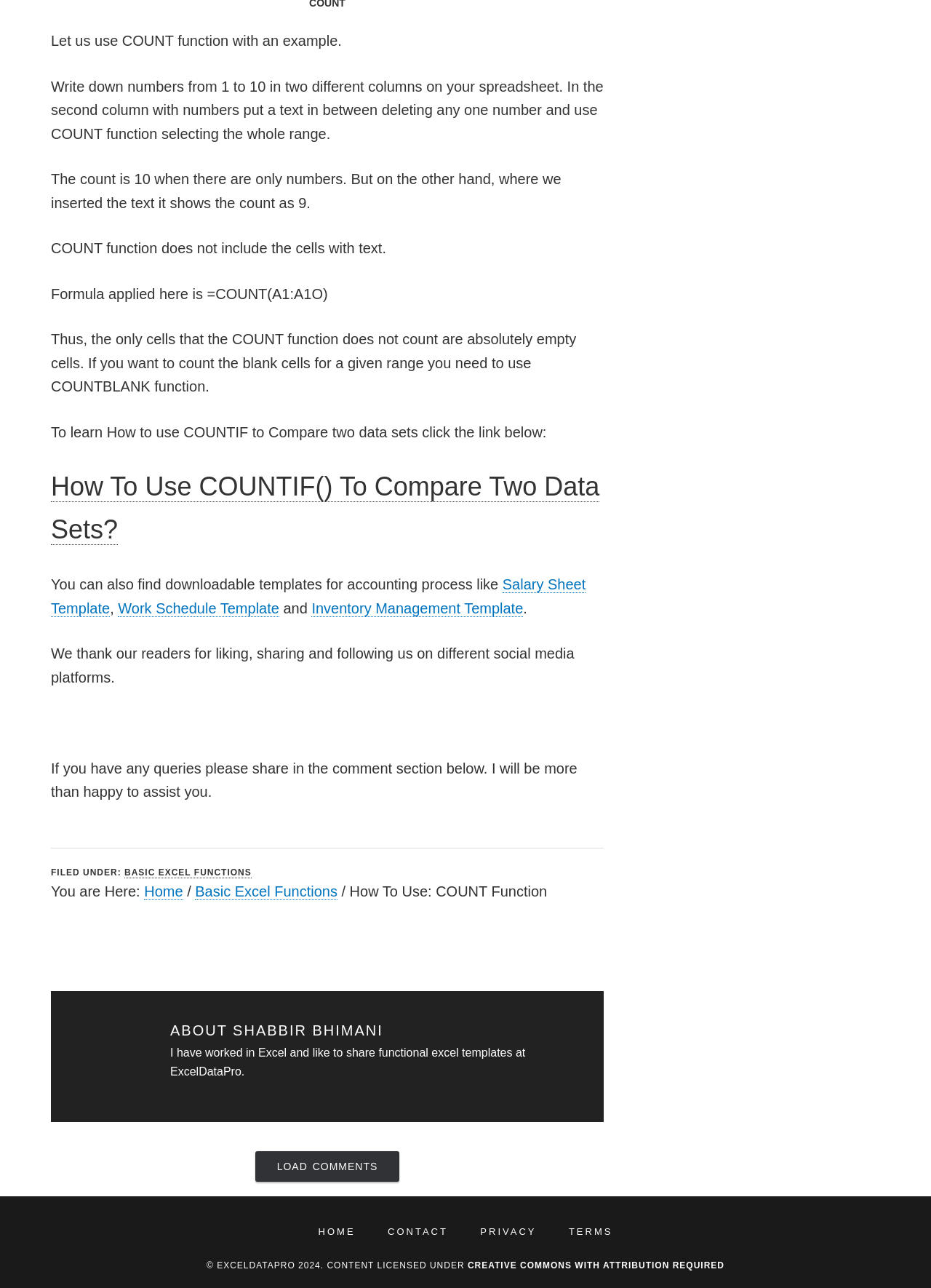Determine the bounding box coordinates of the clickable region to follow the instruction: "Click the link to download the Salary Sheet Template".

[0.055, 0.448, 0.629, 0.479]